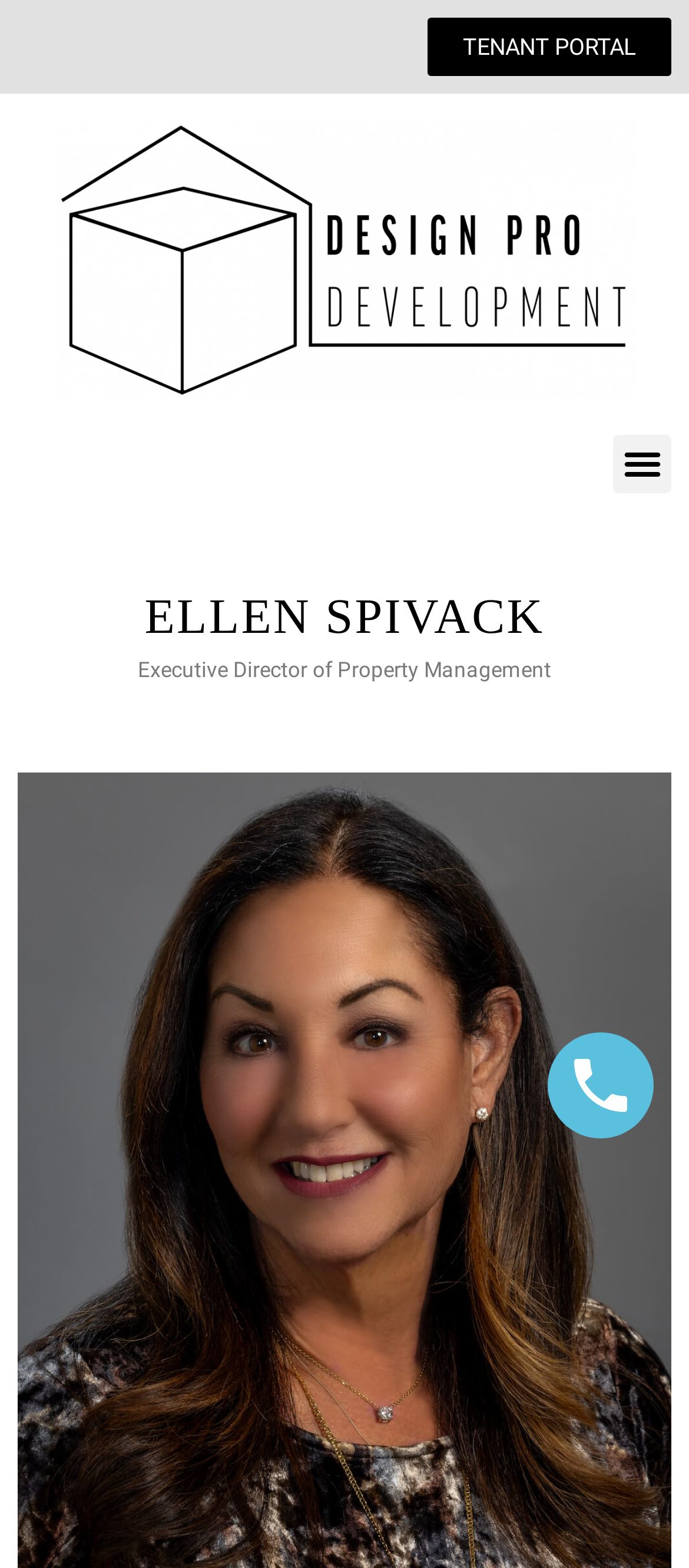What is the name of the person featured on the webpage?
Using the image, answer in one word or phrase.

Ellen Spivack